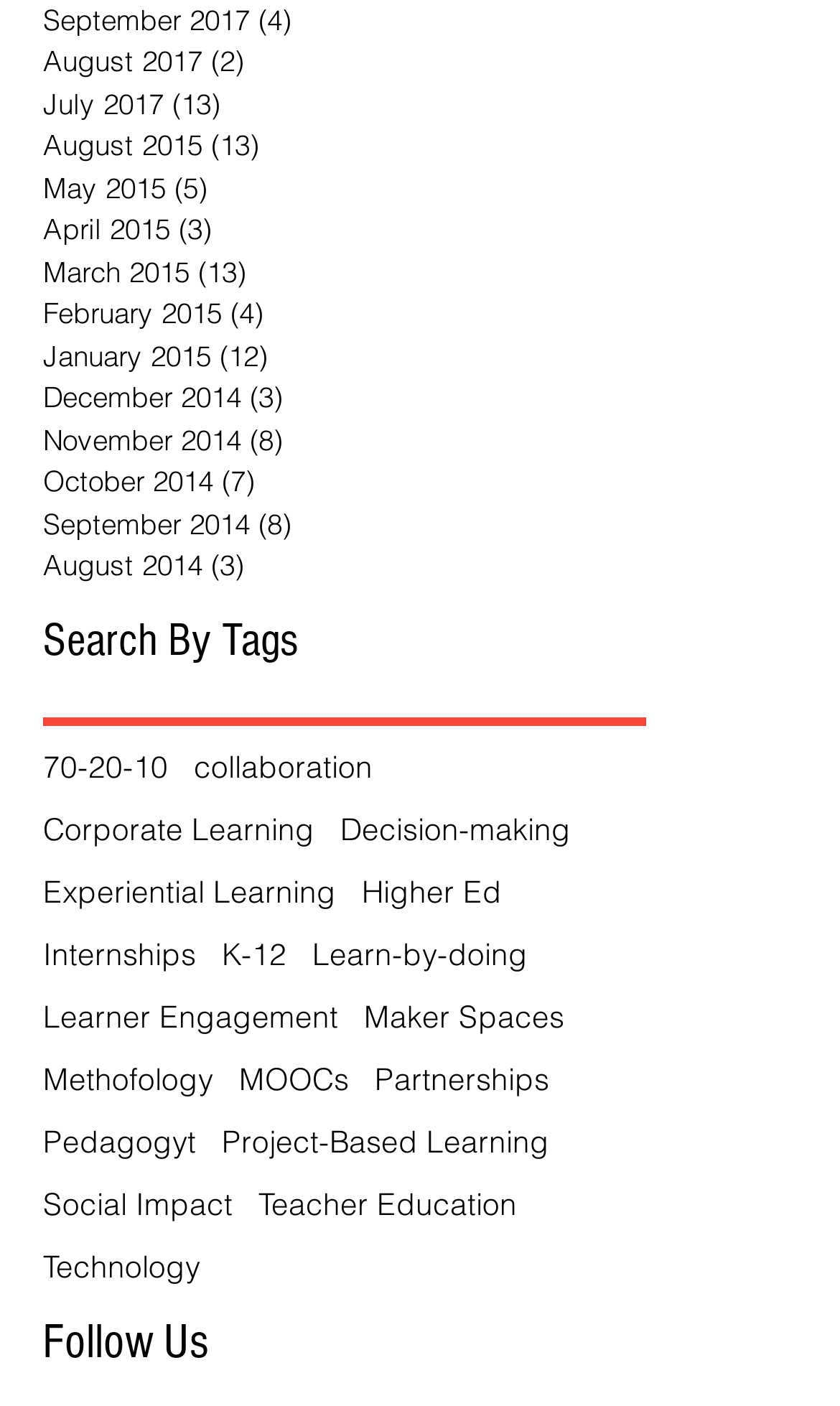Examine the image carefully and respond to the question with a detailed answer: 
How many months are listed on the webpage?

I counted the number of links with month names and years, and found 12 links, each representing a month from August 2017 to December 2014.